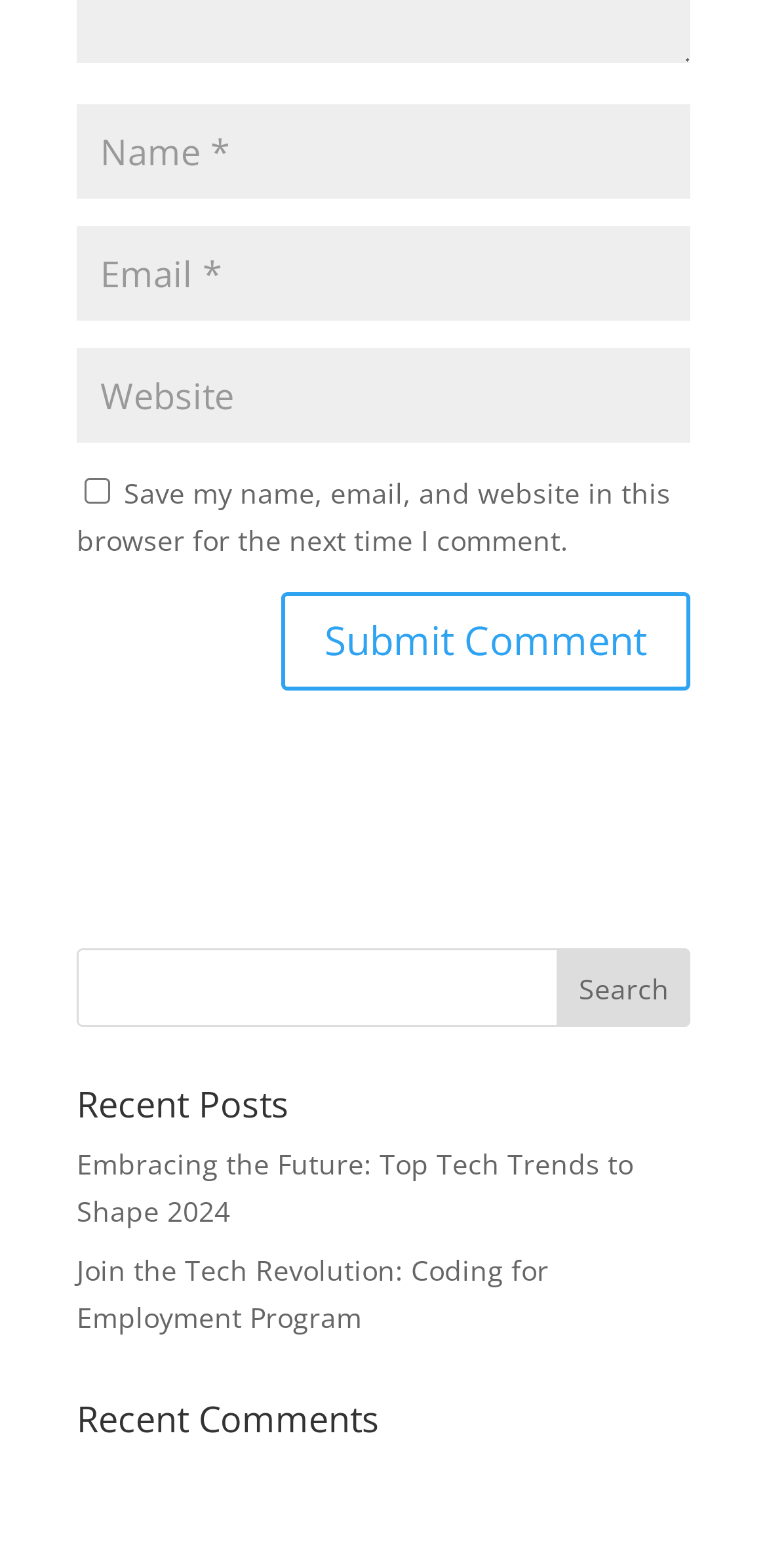Please identify the bounding box coordinates of the region to click in order to complete the given instruction: "Read the recent post". The coordinates should be four float numbers between 0 and 1, i.e., [left, top, right, bottom].

[0.1, 0.73, 0.826, 0.784]